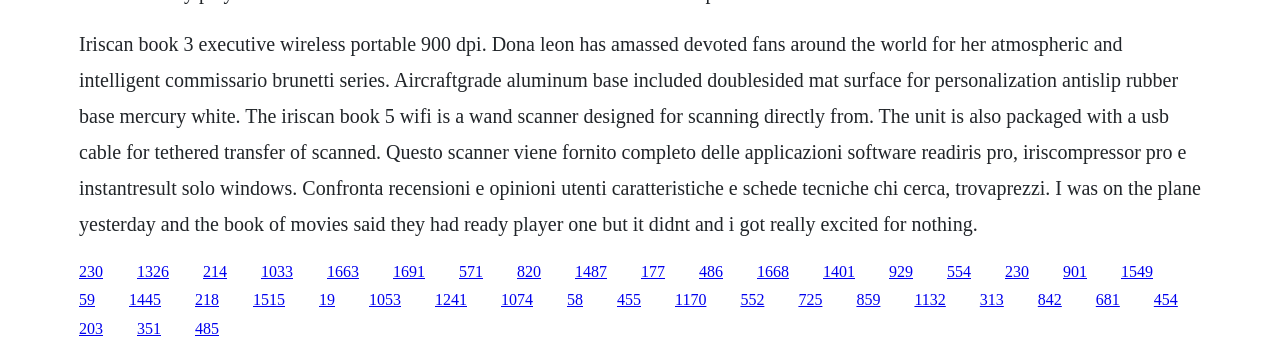Kindly determine the bounding box coordinates for the area that needs to be clicked to execute this instruction: "Visit the page of a similar product".

[0.159, 0.746, 0.177, 0.794]